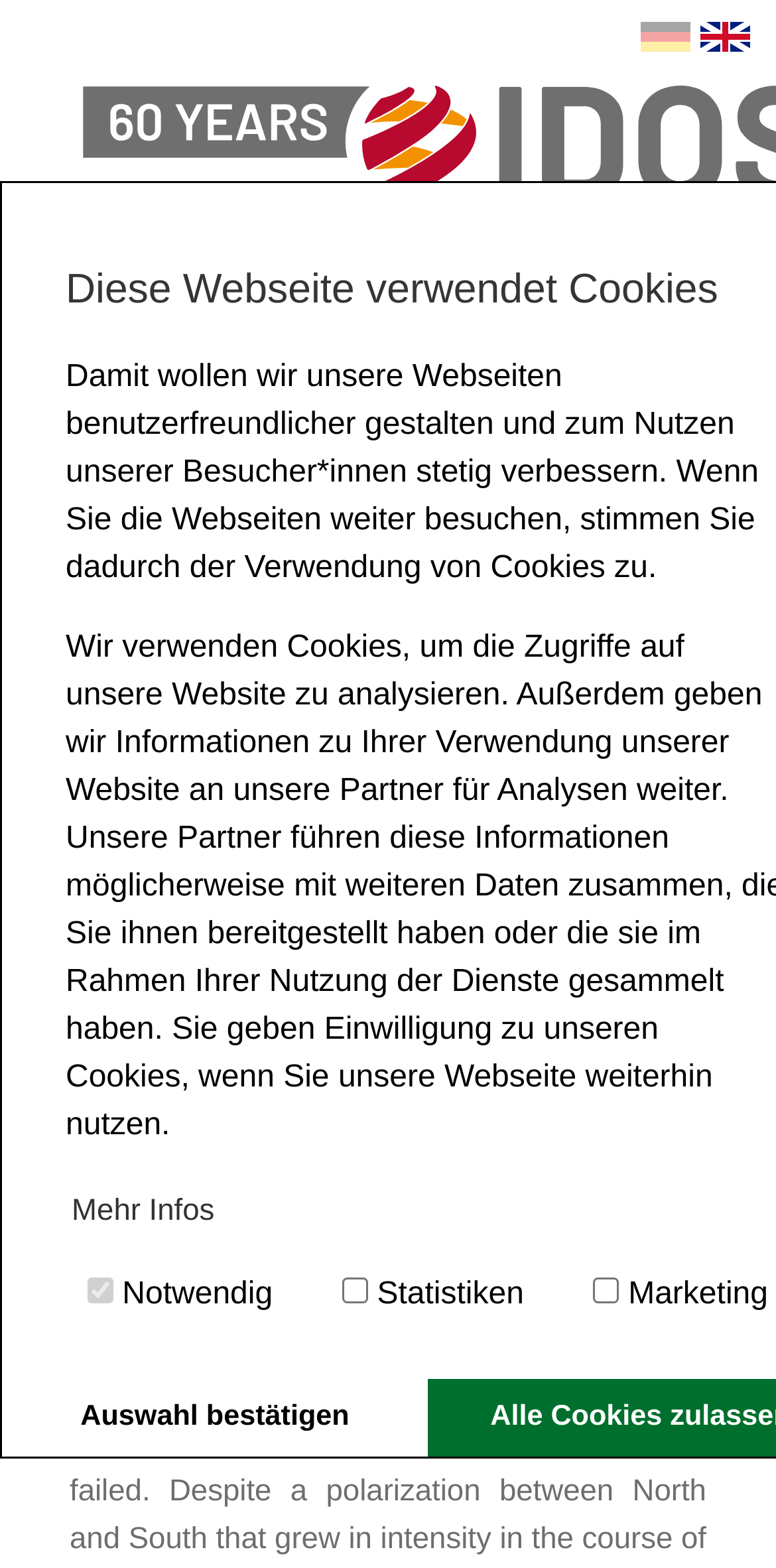Please indicate the bounding box coordinates of the element's region to be clicked to achieve the instruction: "Download PDF". Provide the coordinates as four float numbers between 0 and 1, i.e., [left, top, right, bottom].

[0.551, 0.446, 0.812, 0.466]